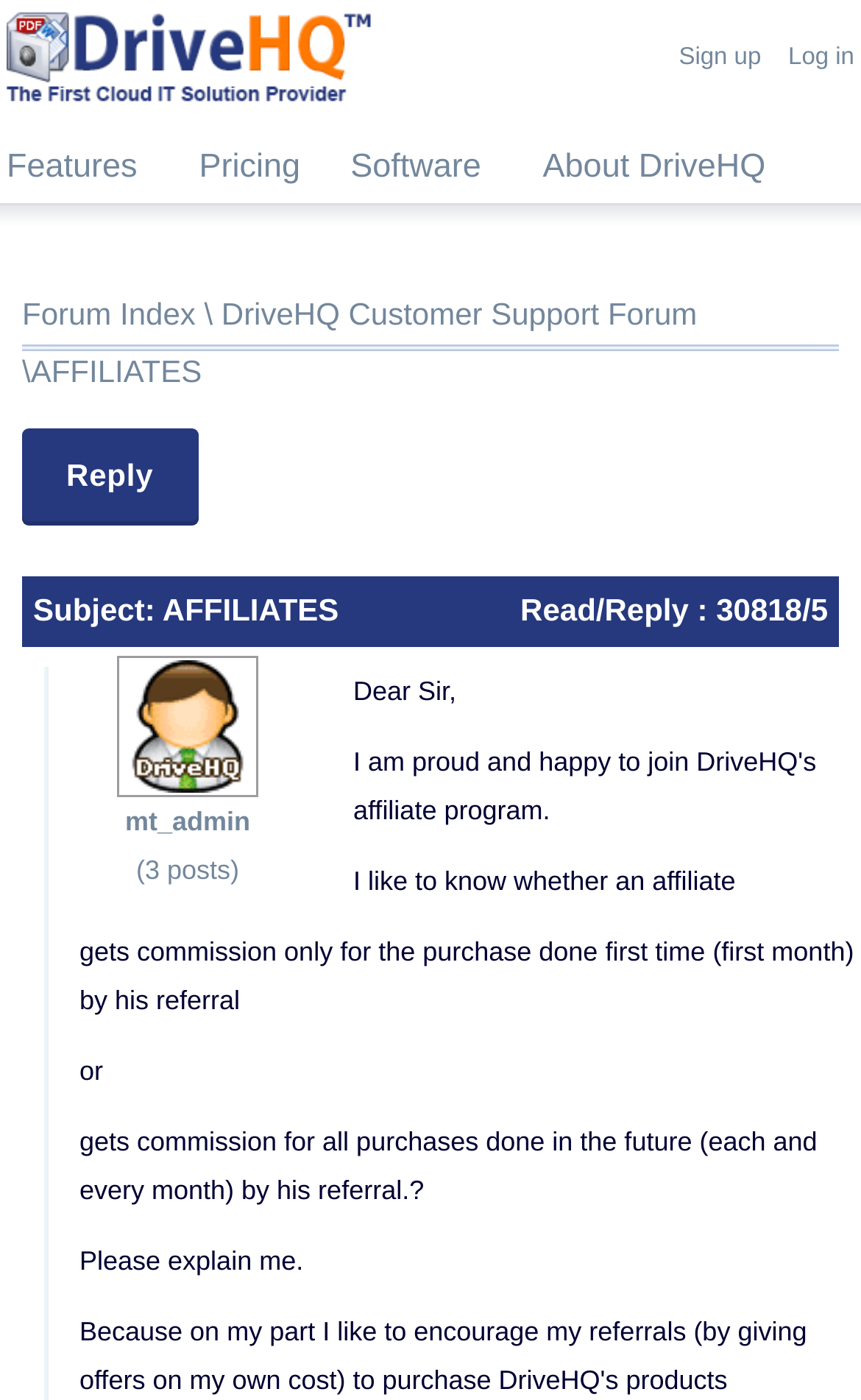What is the subject of the current thread?
Look at the screenshot and respond with a single word or phrase.

AFFILIATES